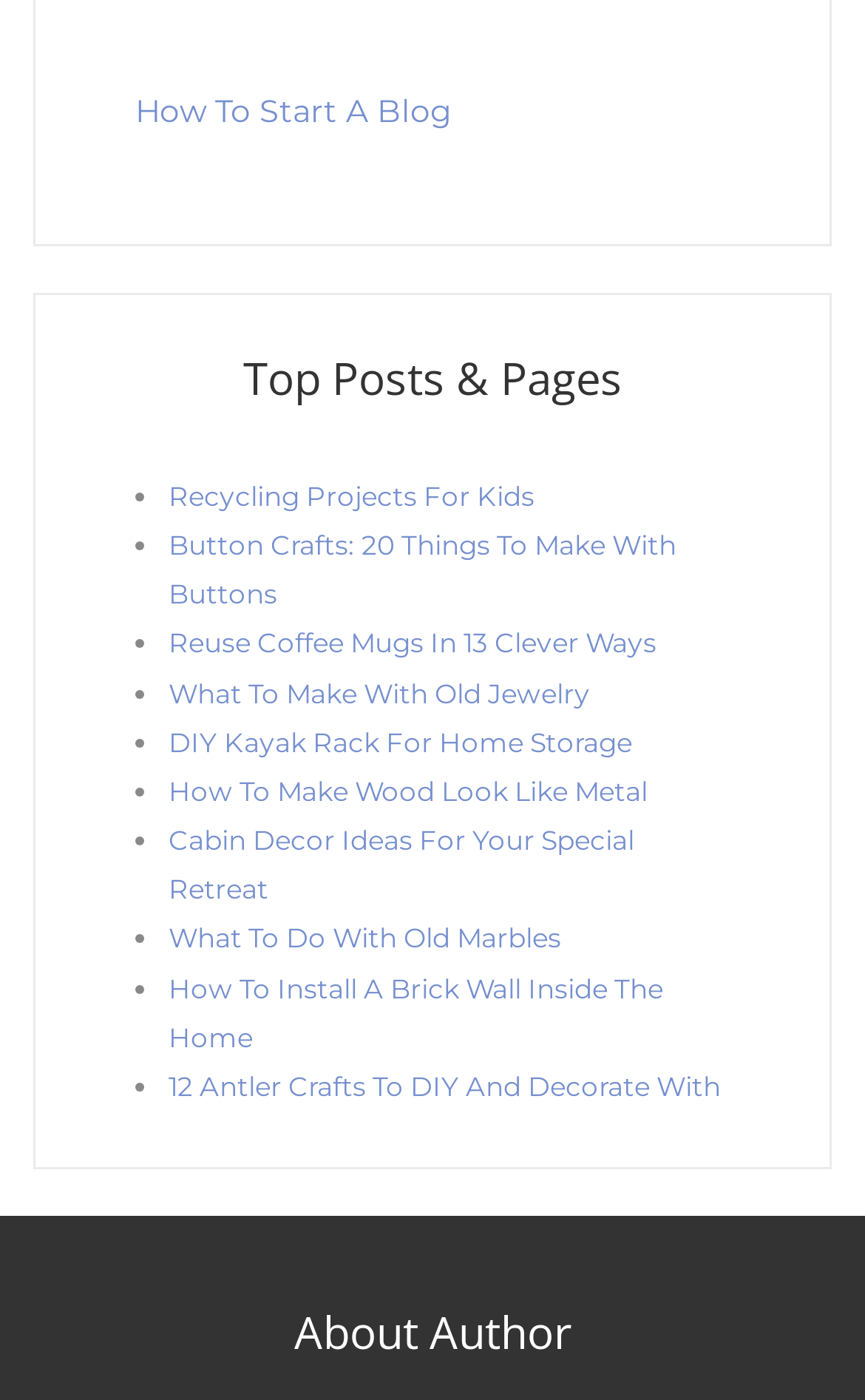Please determine the bounding box of the UI element that matches this description: Recycling Projects For Kids. The coordinates should be given as (top-left x, top-left y, bottom-right x, bottom-right y), with all values between 0 and 1.

[0.195, 0.342, 0.618, 0.366]